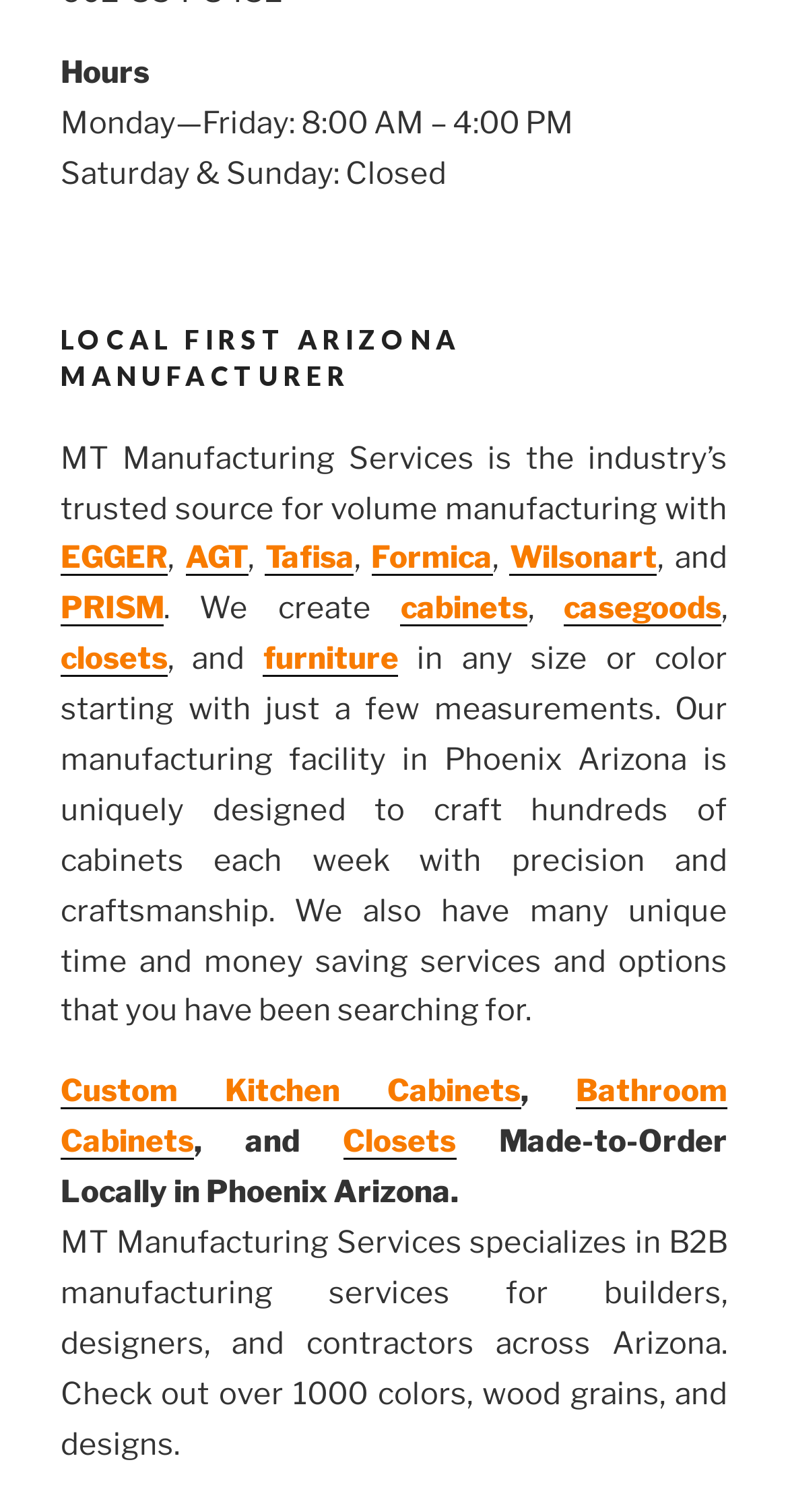Identify and provide the bounding box coordinates of the UI element described: "cabinets". The coordinates should be formatted as [left, top, right, bottom], with each number being a float between 0 and 1.

[0.508, 0.391, 0.67, 0.415]